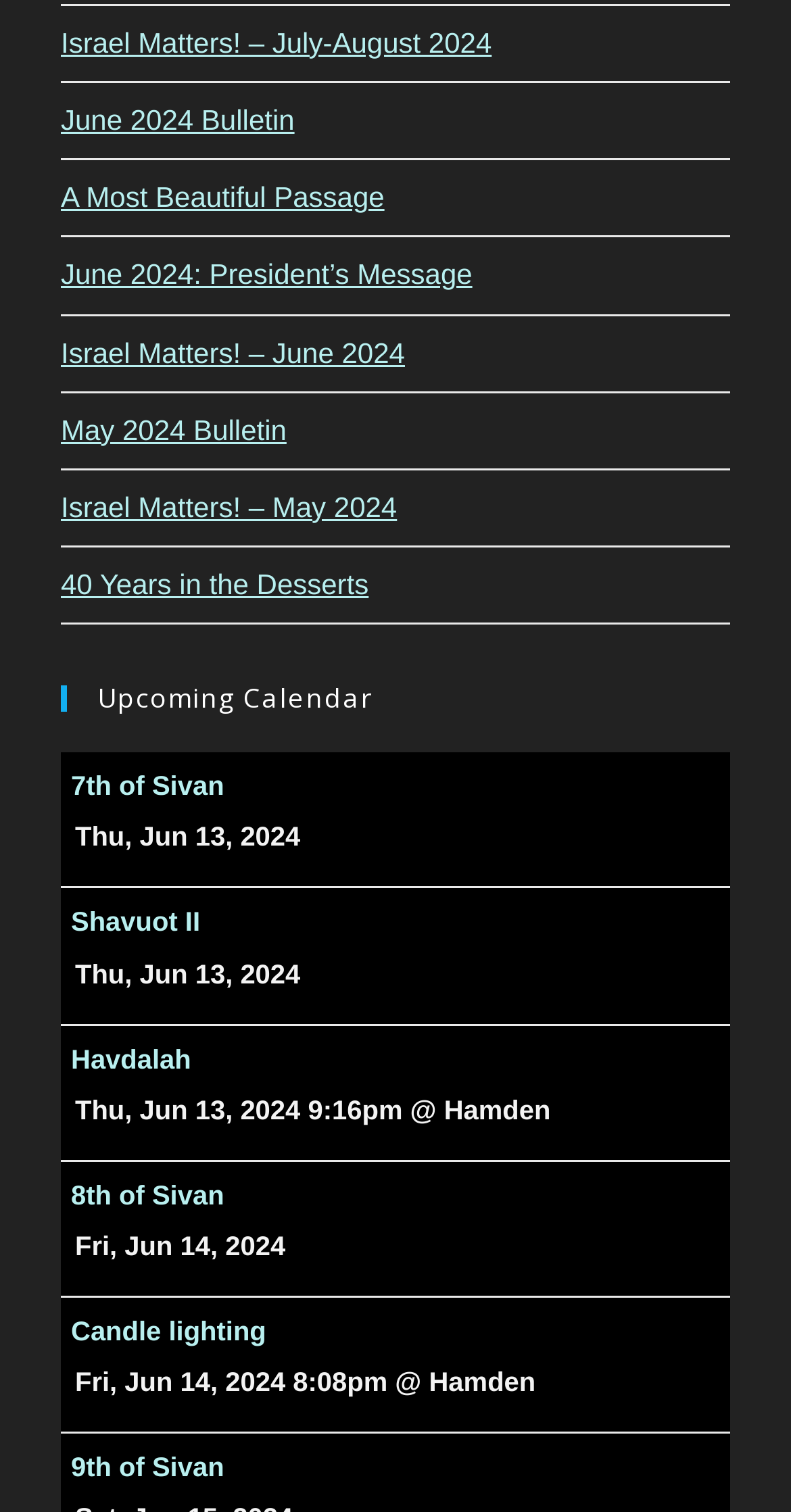How many links are in the first row of the Upcoming Calendar section? Based on the screenshot, please respond with a single word or phrase.

1